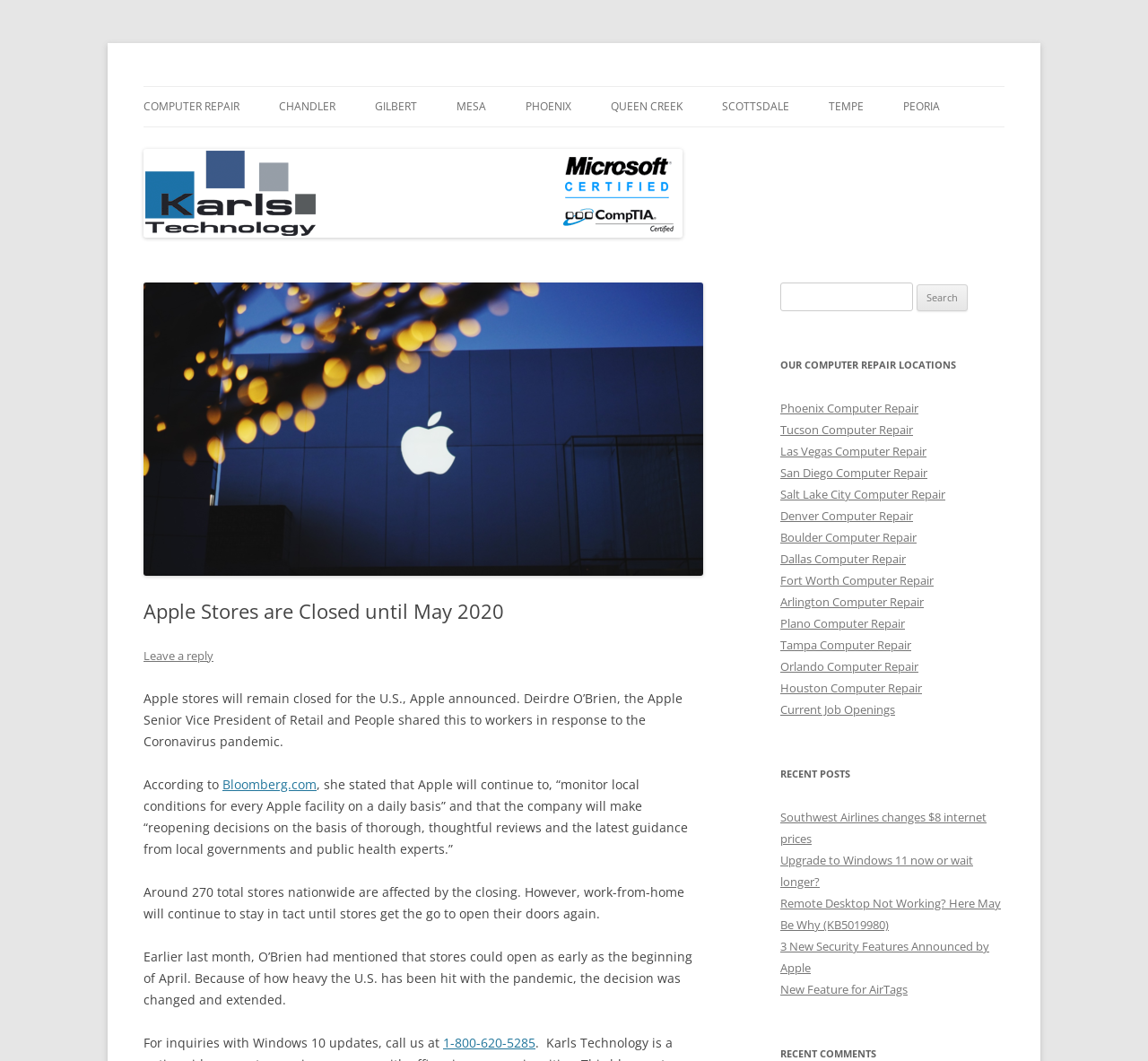Please identify the bounding box coordinates of the element's region that needs to be clicked to fulfill the following instruction: "Search for something". The bounding box coordinates should consist of four float numbers between 0 and 1, i.e., [left, top, right, bottom].

[0.68, 0.267, 0.875, 0.294]